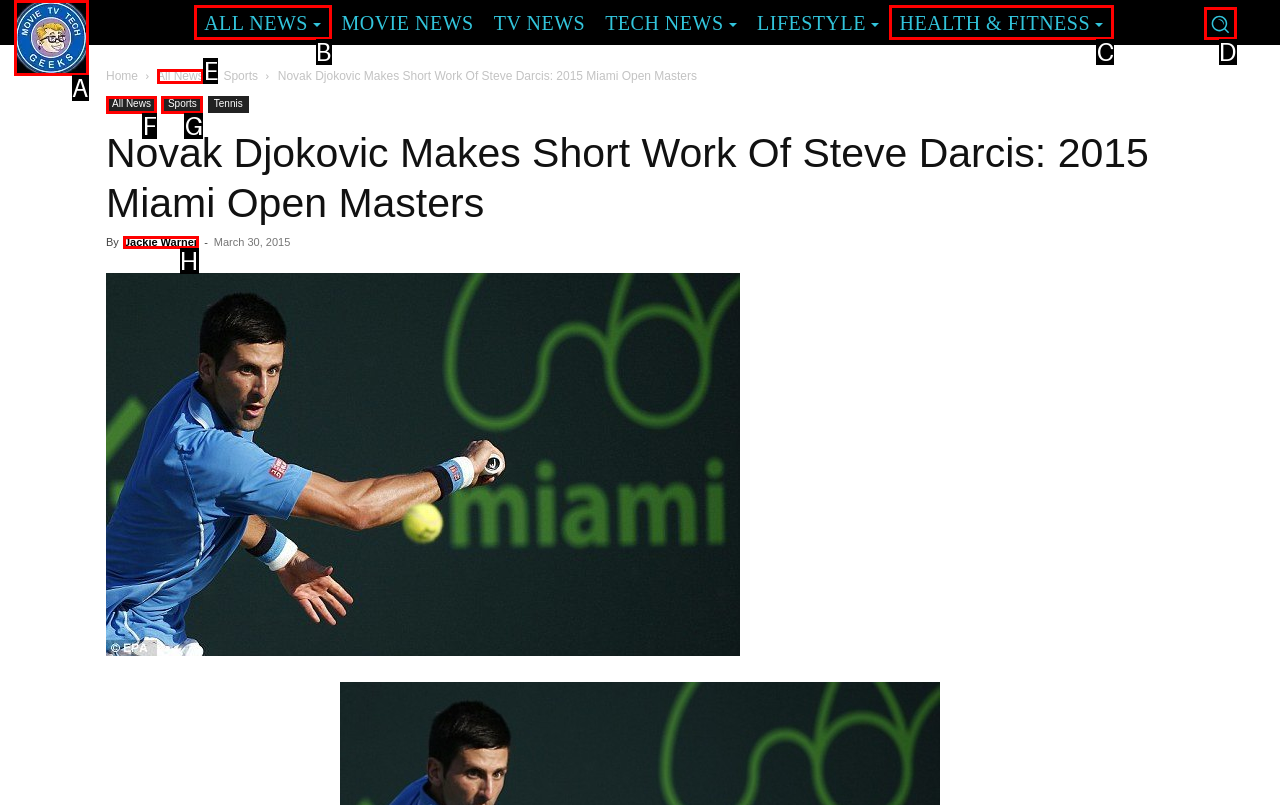Pick the option that should be clicked to perform the following task: Search for something
Answer with the letter of the selected option from the available choices.

D